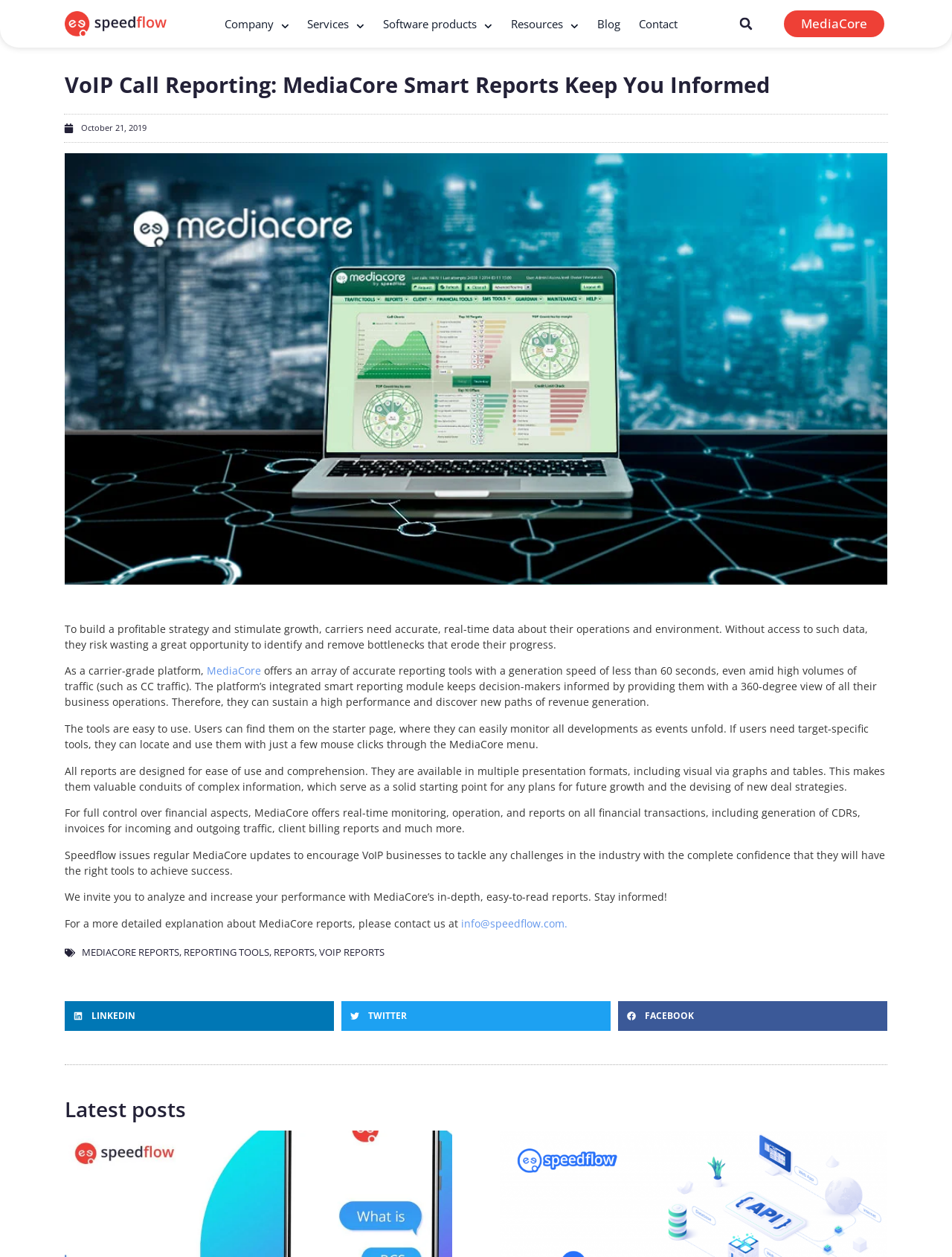What type of data does MediaCore provide to carriers?
Can you provide an in-depth and detailed response to the question?

The webpage mentions that MediaCore offers real-time monitoring, operation, and reports on all financial transactions, including generation of CDRs, invoices for incoming and outgoing traffic, client billing reports, and much more.